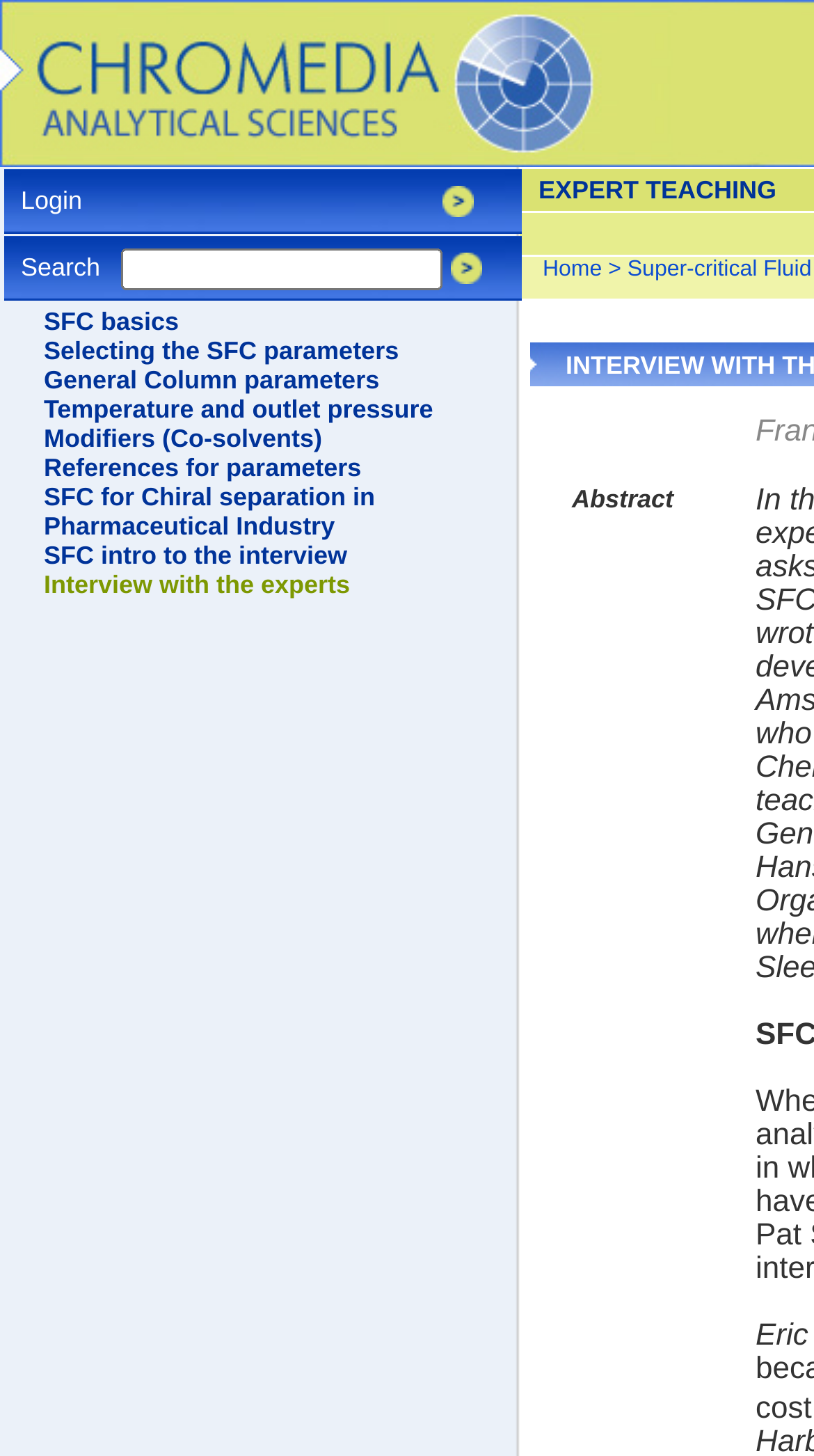Can you pinpoint the bounding box coordinates for the clickable element required for this instruction: "Go to the Home-page"? The coordinates should be four float numbers between 0 and 1, i.e., [left, top, right, bottom].

[0.0, 0.098, 0.744, 0.12]